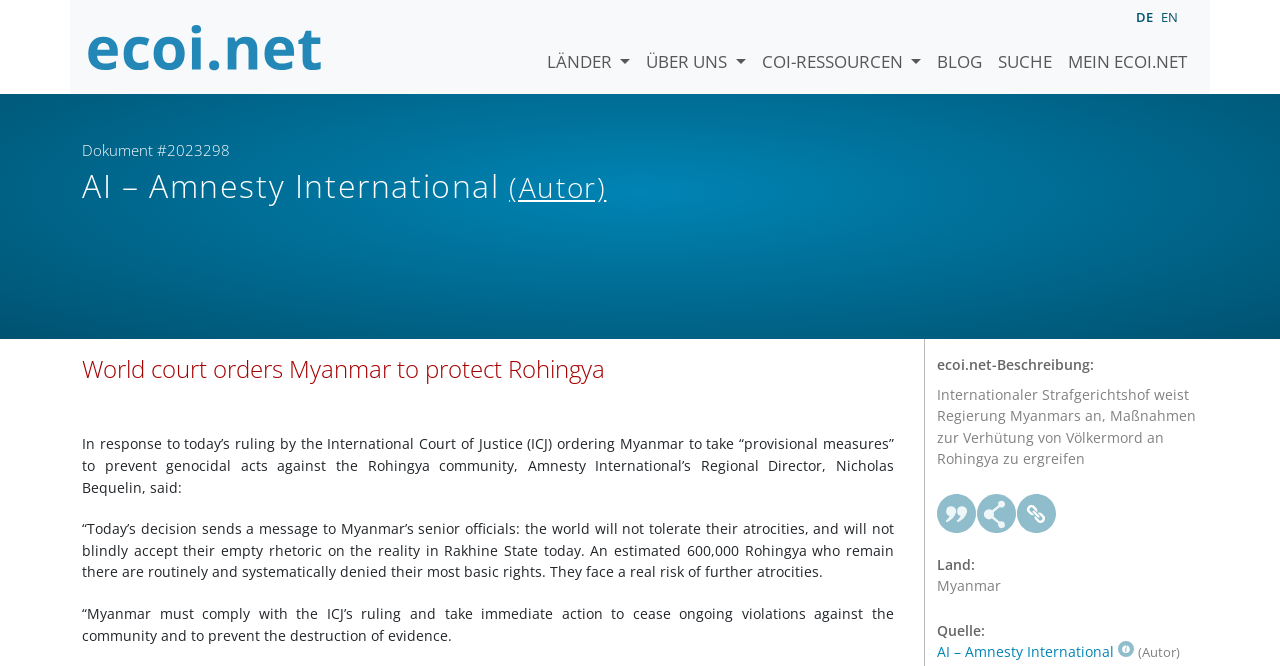Indicate the bounding box coordinates of the clickable region to achieve the following instruction: "visit the about us page."

[0.499, 0.029, 0.589, 0.112]